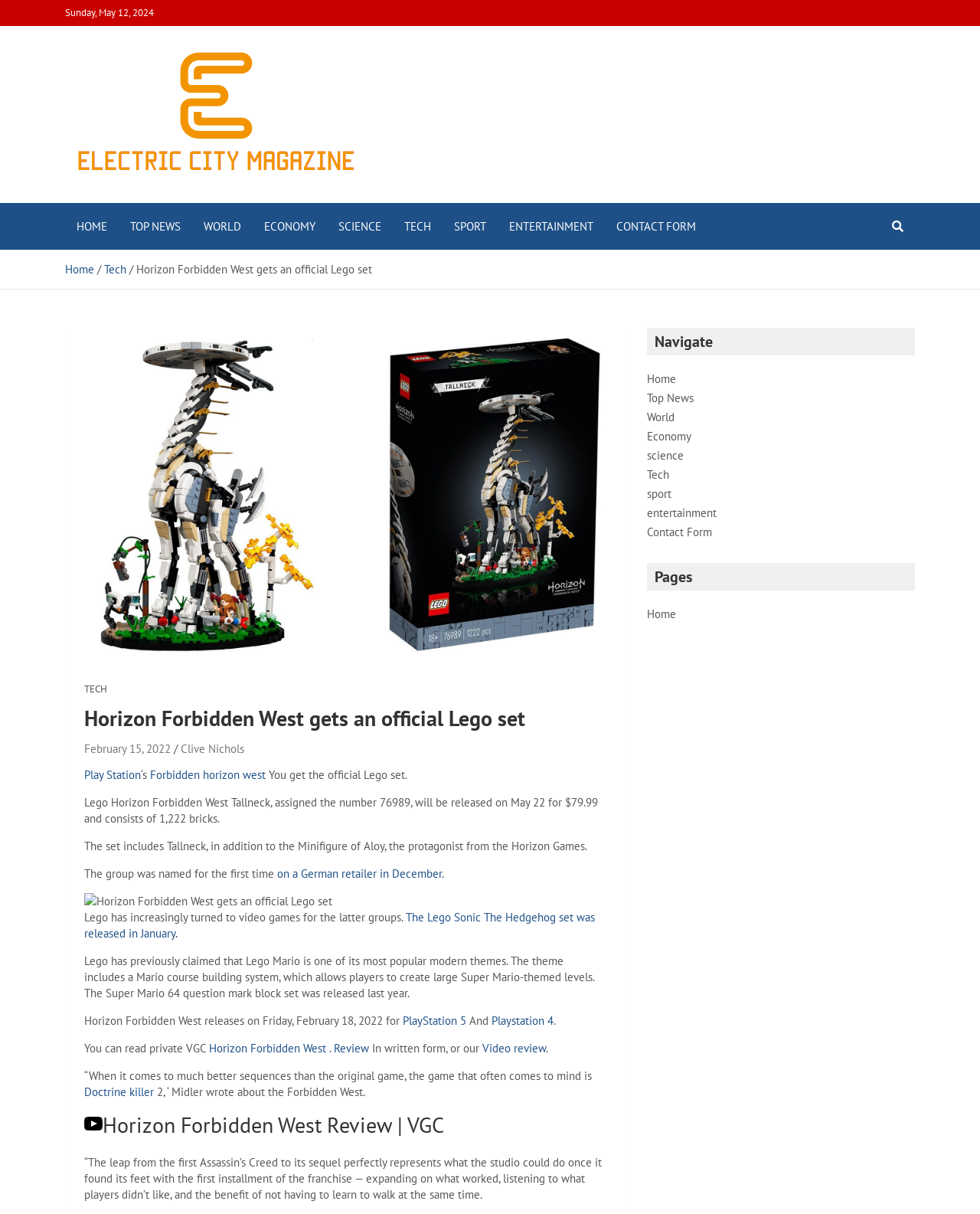Deliver a detailed narrative of the webpage's visual and textual elements.

This webpage is about the news article "Horizon Forbidden West gets an official Lego set". At the top, there is a date "Sunday, May 12, 2024" and a link to "Electric City Magazine" with an image of the magazine's logo. Below that, there is a heading "Electric City Magazine" with a link to the magazine's website.

On the top navigation bar, there are links to various sections of the website, including "HOME", "TOP NEWS", "WORLD", "ECONOMY", "SCIENCE", "TECH", "SPORT", "ENTERTAINMENT", and "CONTACT FORM". 

The main content of the webpage is the news article, which starts with a heading "Horizon Forbidden West gets an official Lego set". The article is divided into several paragraphs, with images and links scattered throughout. The text describes the Lego set, including its price and number of bricks, and mentions that it will be released on May 22. 

There are also links to other related articles, such as a review of the game "Horizon Forbidden West" and an article about Lego sets based on video games. At the bottom of the page, there are more links to other sections of the website, including "Navigate" and "Pages".